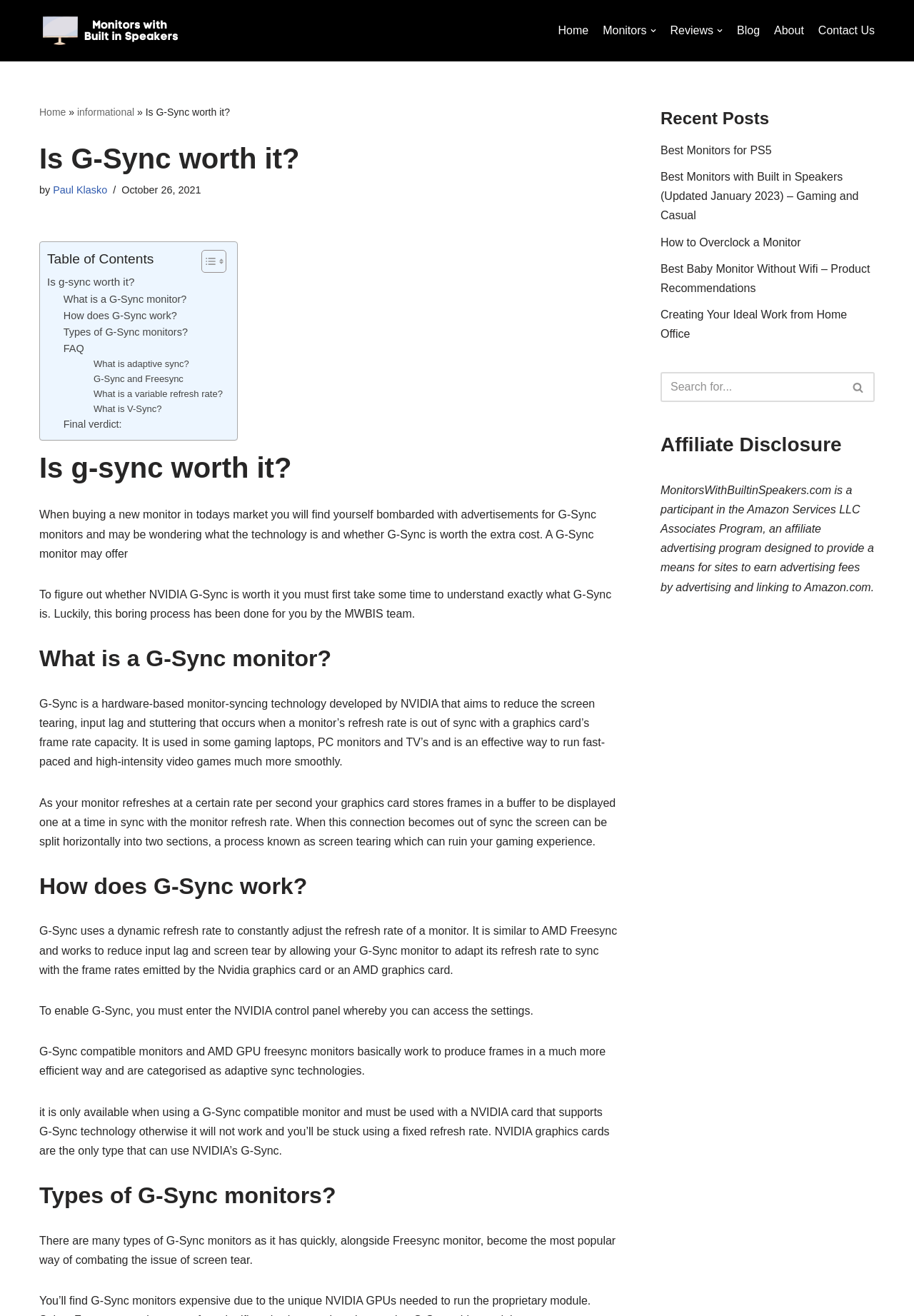Based on the visual content of the image, answer the question thoroughly: What is the purpose of G-Sync?

According to the webpage, G-Sync is a hardware-based monitor-syncing technology developed by NVIDIA that aims to reduce the screen tearing, input lag, and stuttering that occurs when a monitor's refresh rate is out of sync with a graphics card's frame rate capacity.